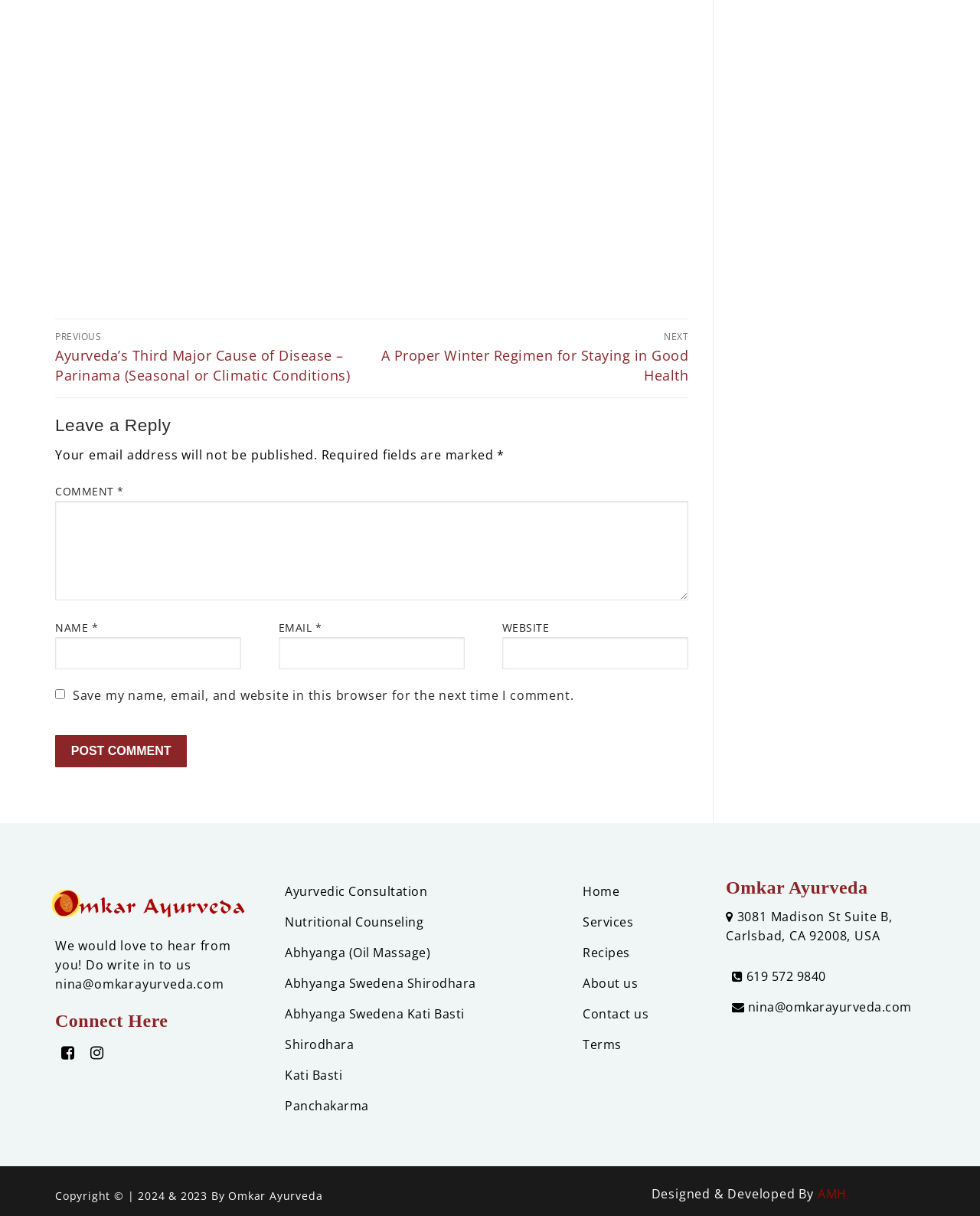Provide your answer to the question using just one word or phrase: What is the purpose of the comment section?

To leave a reply